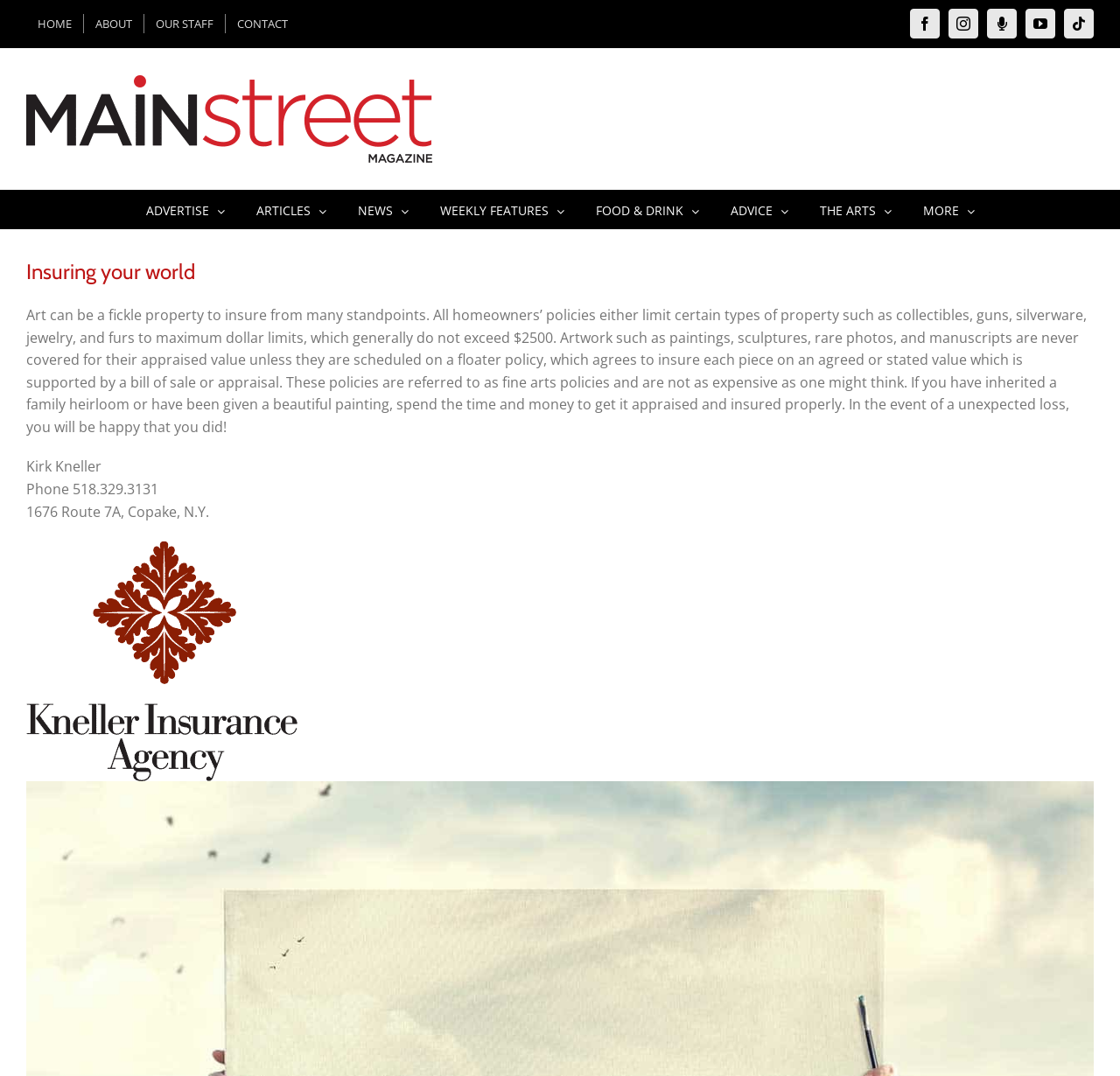Can you provide the bounding box coordinates for the element that should be clicked to implement the instruction: "Read the 'Recent Posts'"?

None